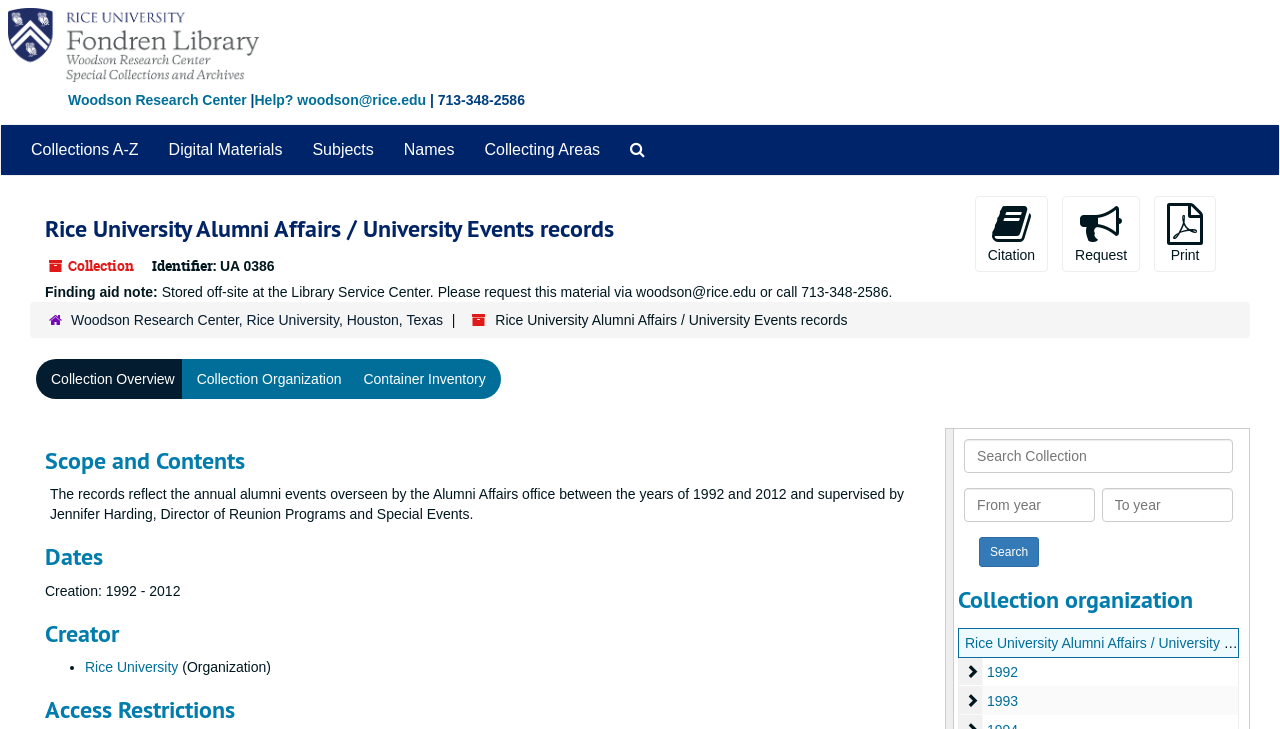Can you find the bounding box coordinates for the UI element given this description: "Filter Belts"? Provide the coordinates as four float numbers between 0 and 1: [left, top, right, bottom].

None